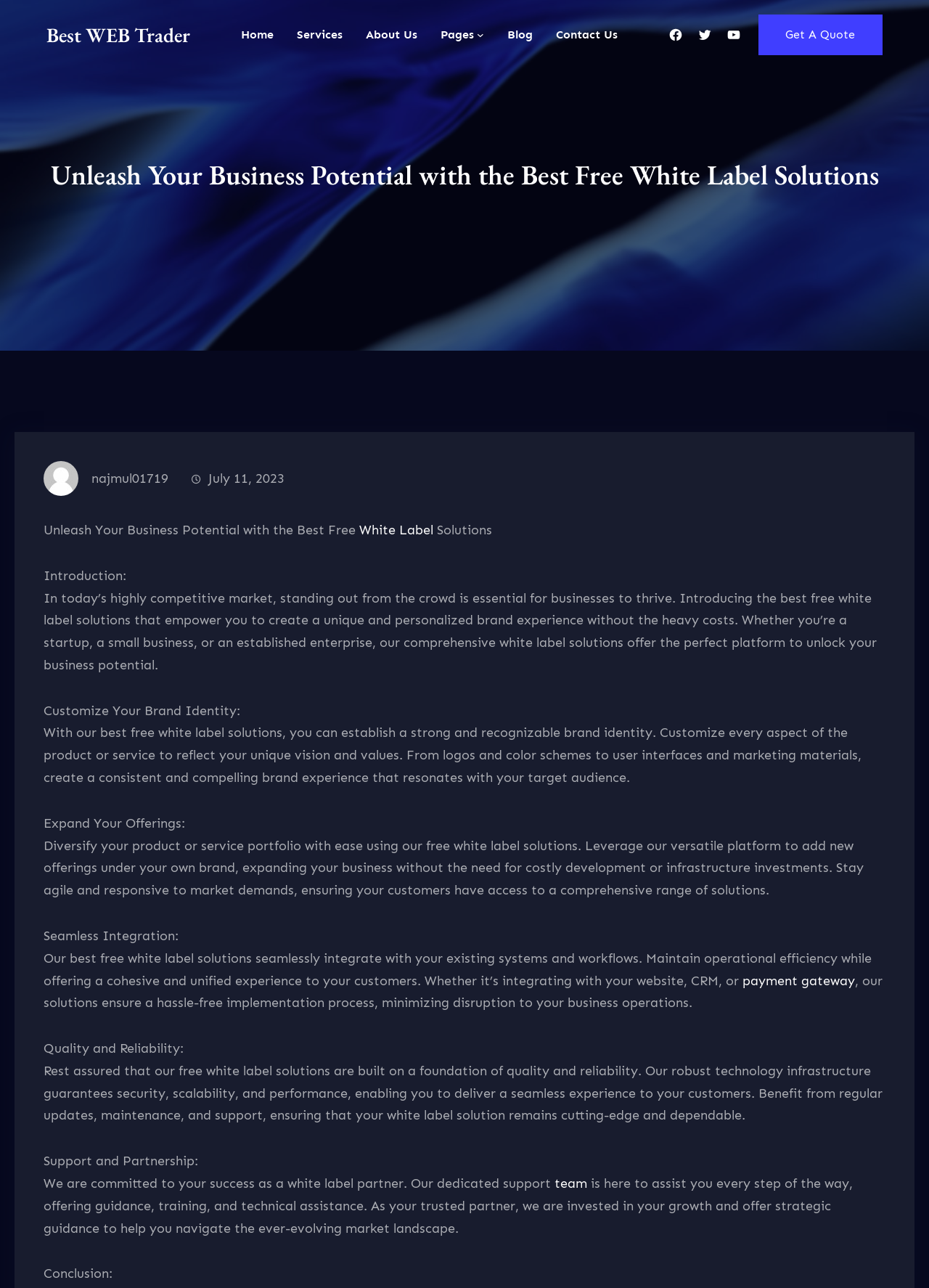Can you pinpoint the bounding box coordinates for the clickable element required for this instruction: "Visit the 'About Us' page"? The coordinates should be four float numbers between 0 and 1, i.e., [left, top, right, bottom].

[0.394, 0.012, 0.449, 0.042]